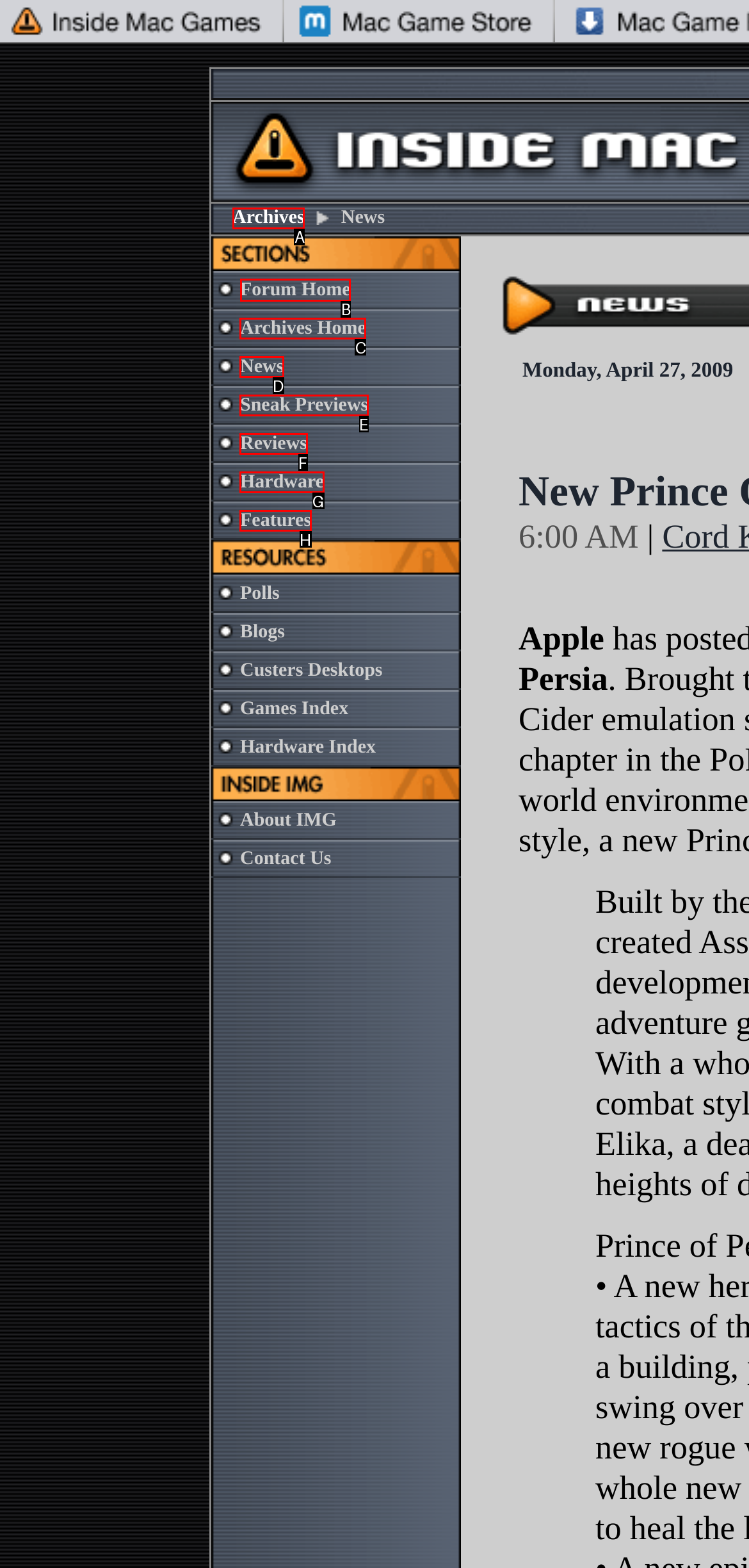For the task: Go to the Forum Home page, identify the HTML element to click.
Provide the letter corresponding to the right choice from the given options.

B